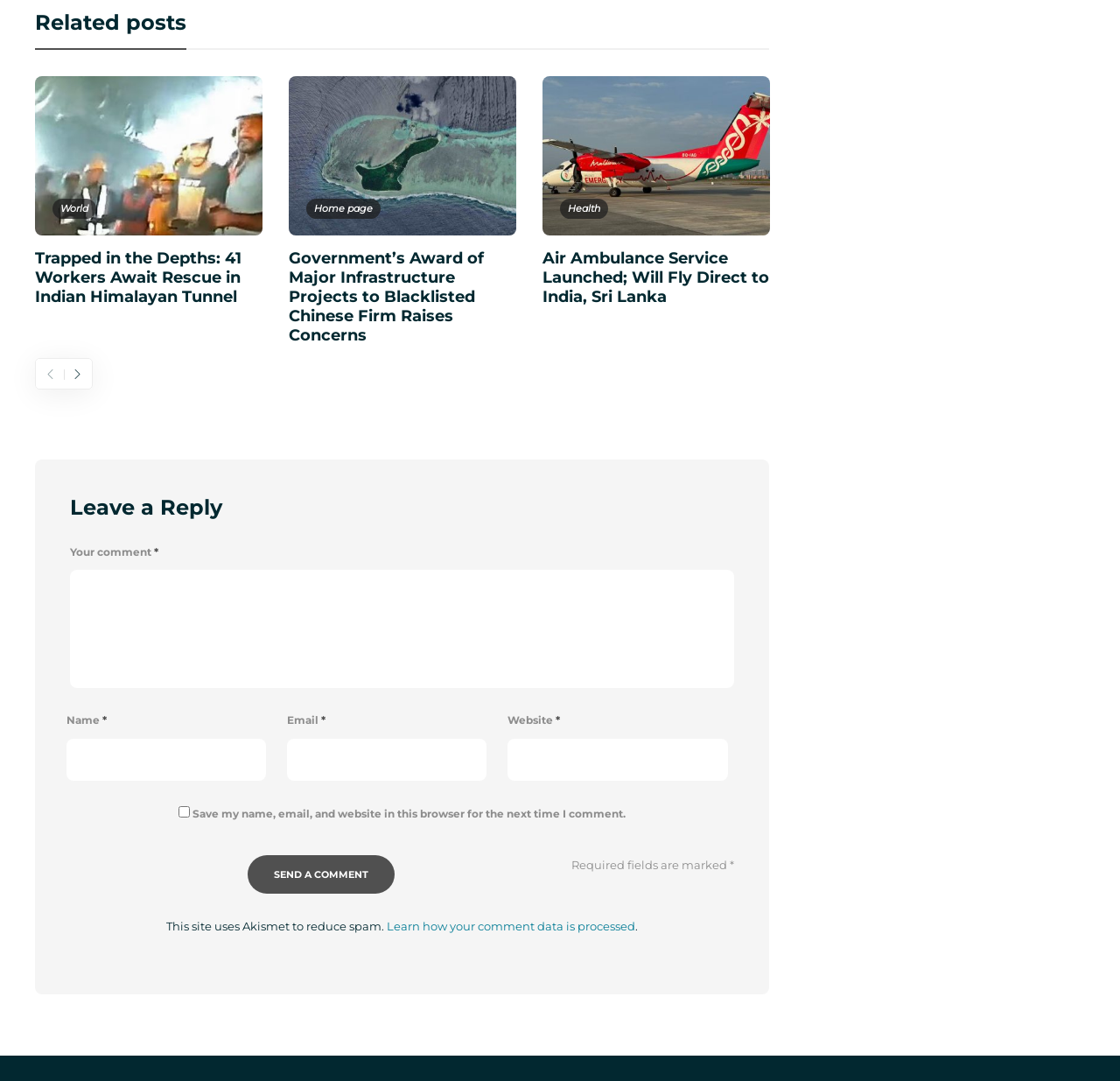Highlight the bounding box coordinates of the element that should be clicked to carry out the following instruction: "Leave a reply". The coordinates must be given as four float numbers ranging from 0 to 1, i.e., [left, top, right, bottom].

[0.062, 0.457, 0.656, 0.481]